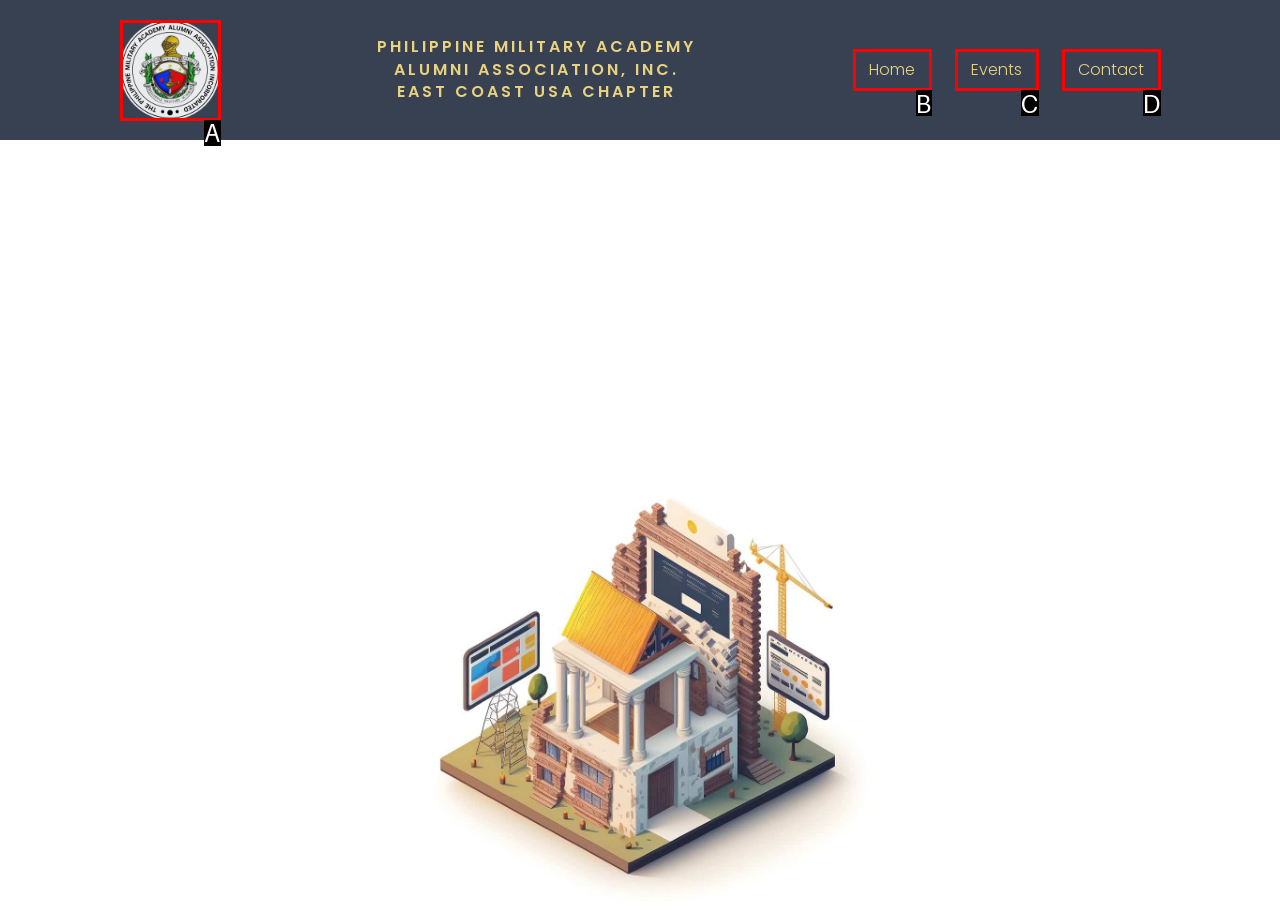Select the option that fits this description: Home
Answer with the corresponding letter directly.

B